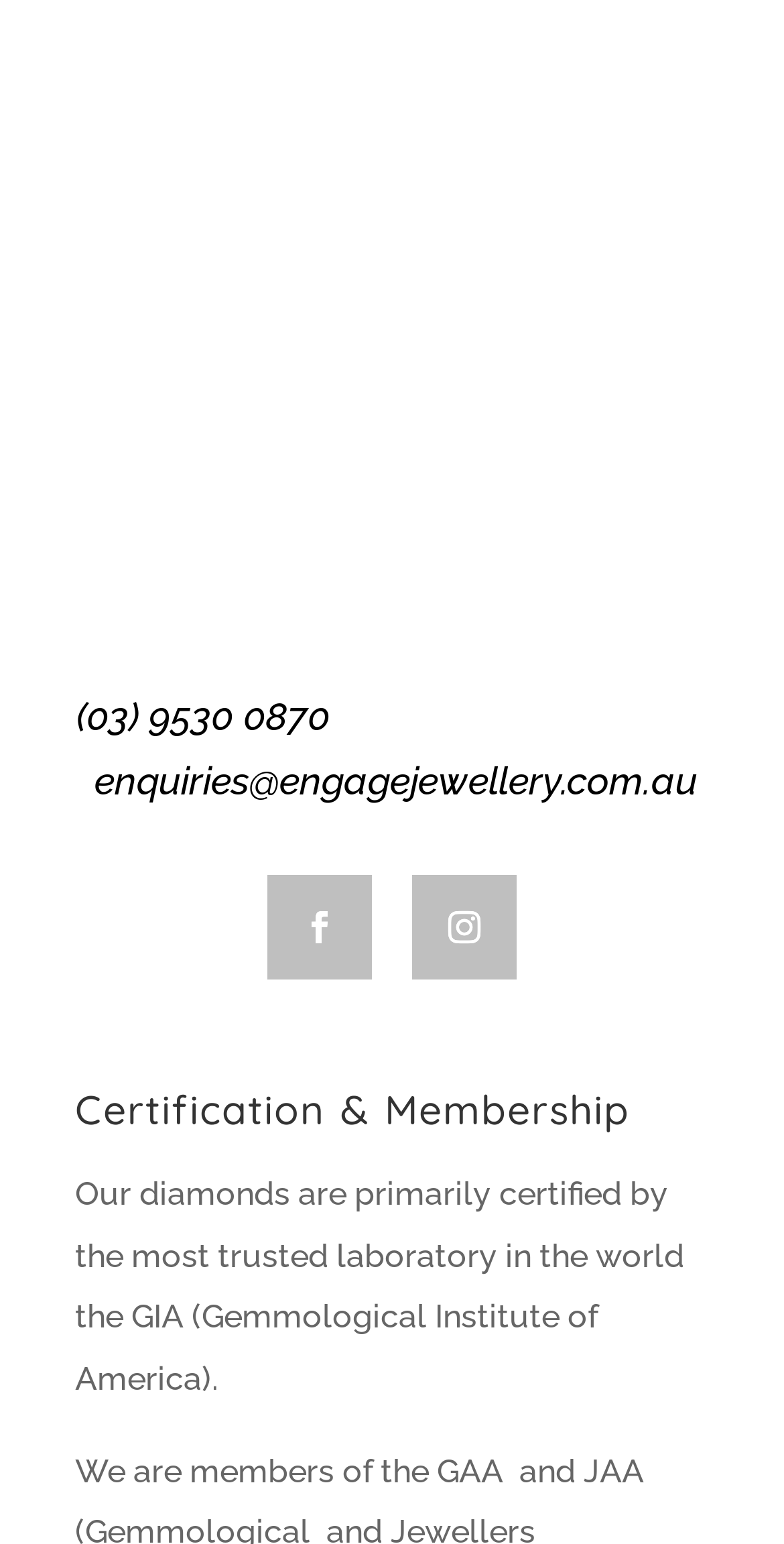What is the email address for enquiries?
Based on the visual information, provide a detailed and comprehensive answer.

I found the email address by looking at the link element with the text 'enquiries@engagejewellery.com.au' which is located at the top section of the webpage, below the phone number.